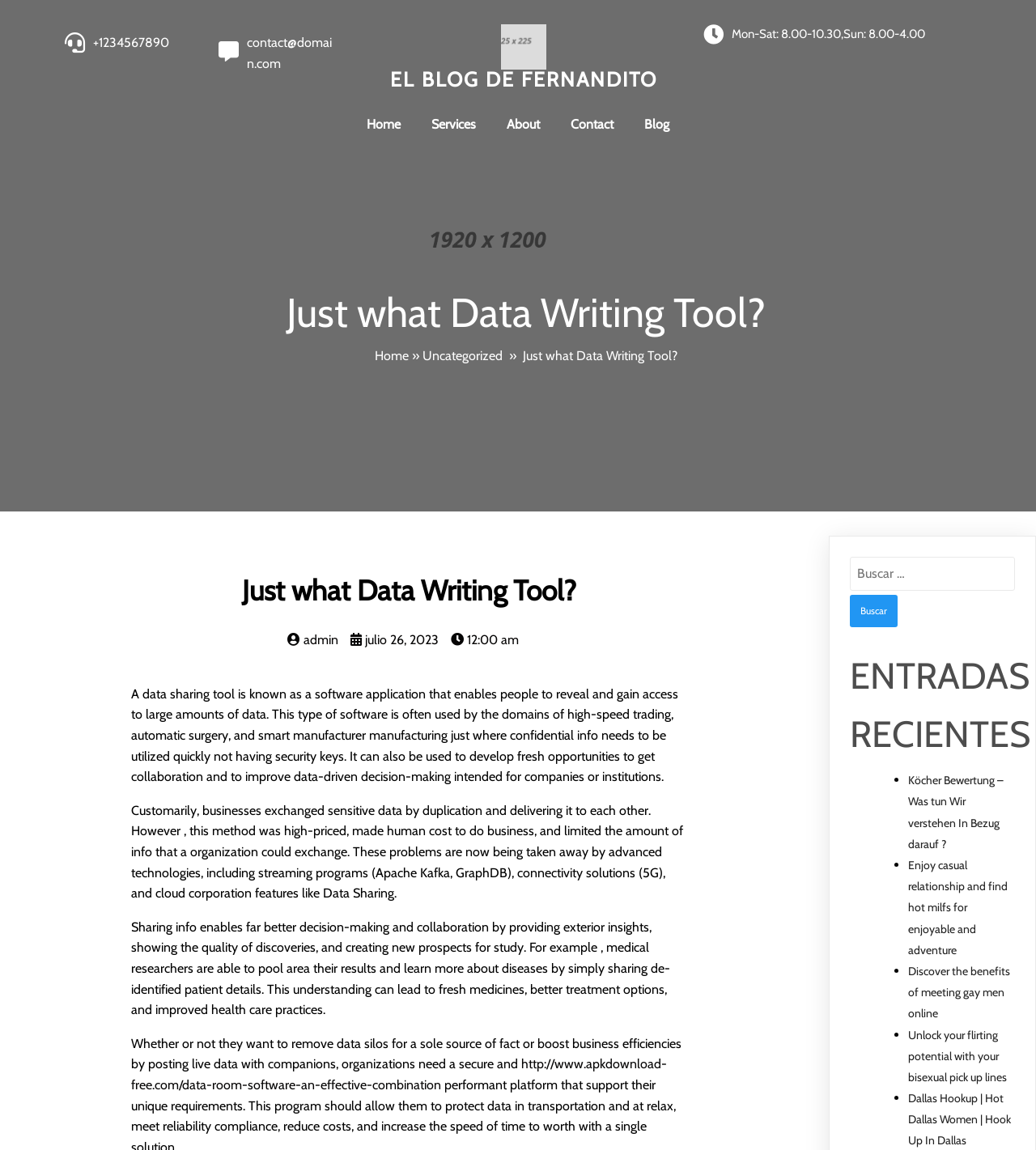Identify the bounding box coordinates for the region of the element that should be clicked to carry out the instruction: "Check recent entries". The bounding box coordinates should be four float numbers between 0 and 1, i.e., [left, top, right, bottom].

[0.82, 0.562, 0.98, 0.664]